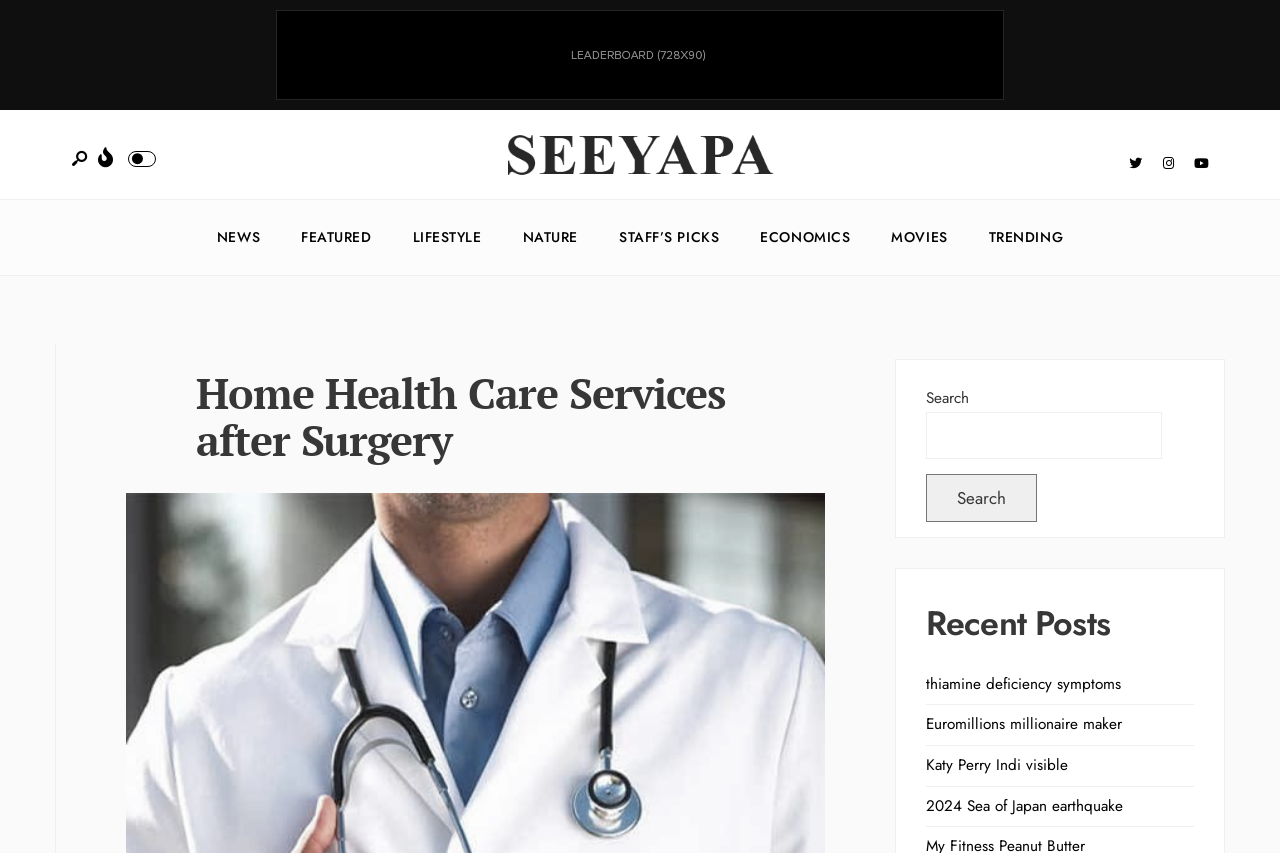Describe all the key features and sections of the webpage thoroughly.

The webpage appears to be a health care services website, with a focus on home health care services after surgery. At the top of the page, there is a link to "Visit Sponsor" accompanied by an image, and a link to "Seeyapa" with an associated image. Below these links, there are several icons, including a search icon, a bell icon, a star icon, and a few others.

To the left of these icons, there are several category links, including "NEWS", "FEATURED", "LIFESTYLE", "NATURE", "STAFF'S PICKS", "ECONOMICS", "MOVIES", and "TRENDING". These links are arranged horizontally and take up about half of the page width.

The main content of the page is divided into two sections. The first section has a heading "Home Health Care Services after Surgery" and appears to be an introduction or overview of the services provided. Below this heading, there is a search bar with a search button and a placeholder text "Search".

The second section has a heading "Recent Posts" and lists several recent articles or news stories, including "thiamine deficiency symptoms", "Euromillions millionaire maker", "Katy Perry Indi visible", and "2024 Sea of Japan earthquake". These links are arranged vertically and take up about half of the page width.

At the very top of the page, there is a small text "Search..." which appears to be a placeholder or a hint for the search bar. There is also a link with a trash can icon at the top right corner of the page.